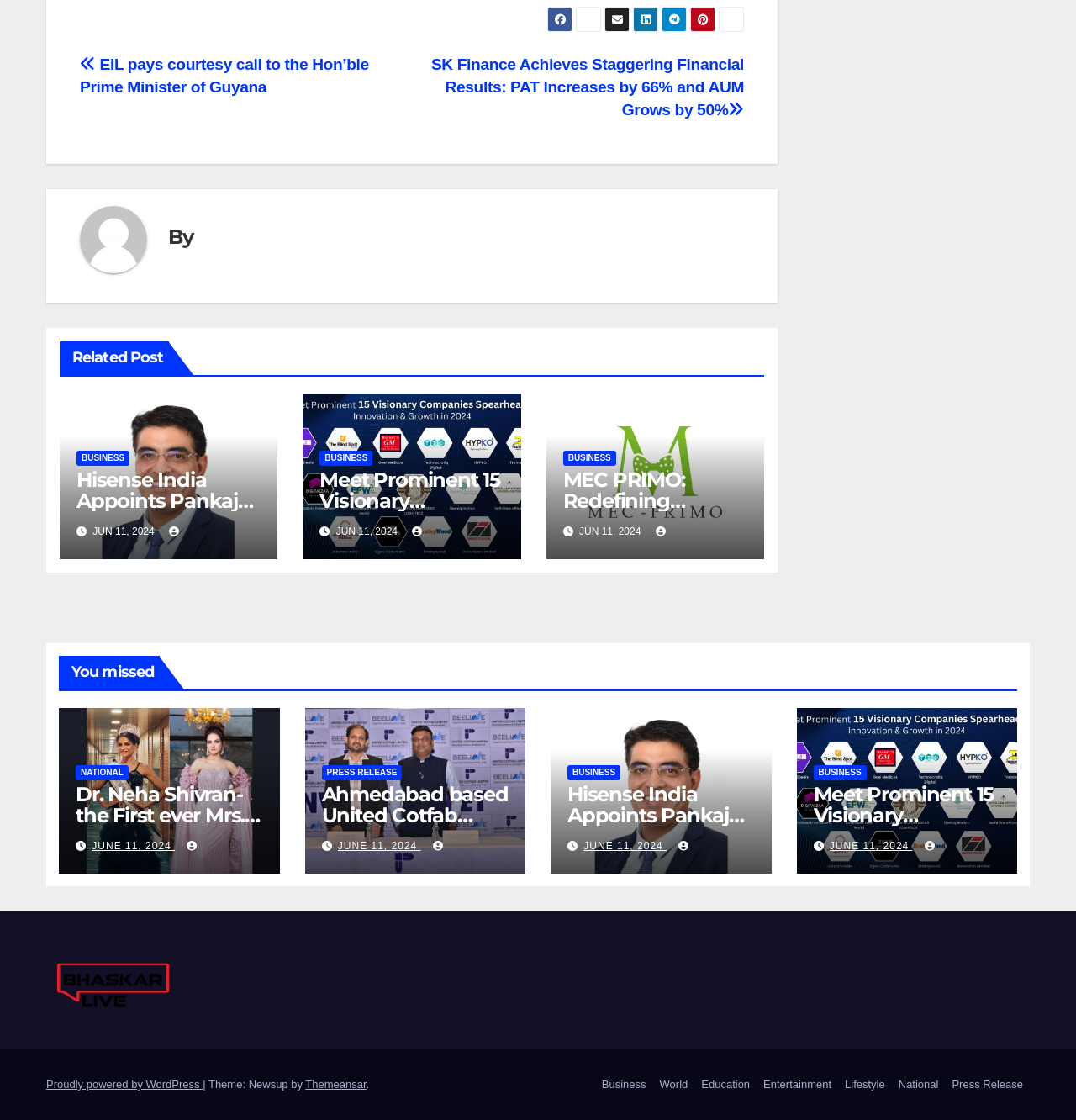Select the bounding box coordinates of the element I need to click to carry out the following instruction: "Click on the 'BUSINESS' category link".

[0.071, 0.403, 0.12, 0.416]